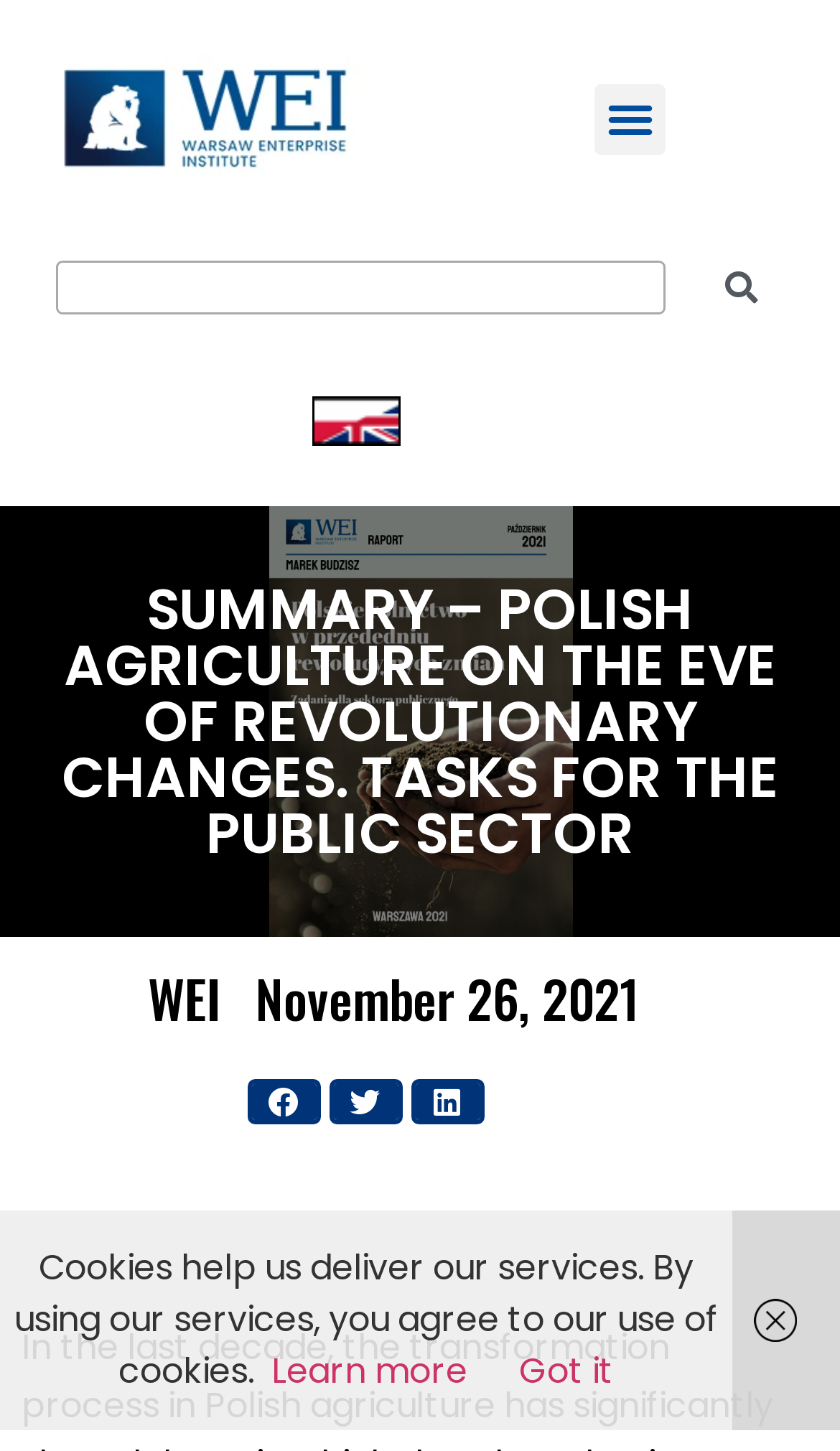Examine the image and give a thorough answer to the following question:
How many links are there in the top section?

I counted the number of links in the top section by looking at the links with labels '' and 'Menu Toggle'.